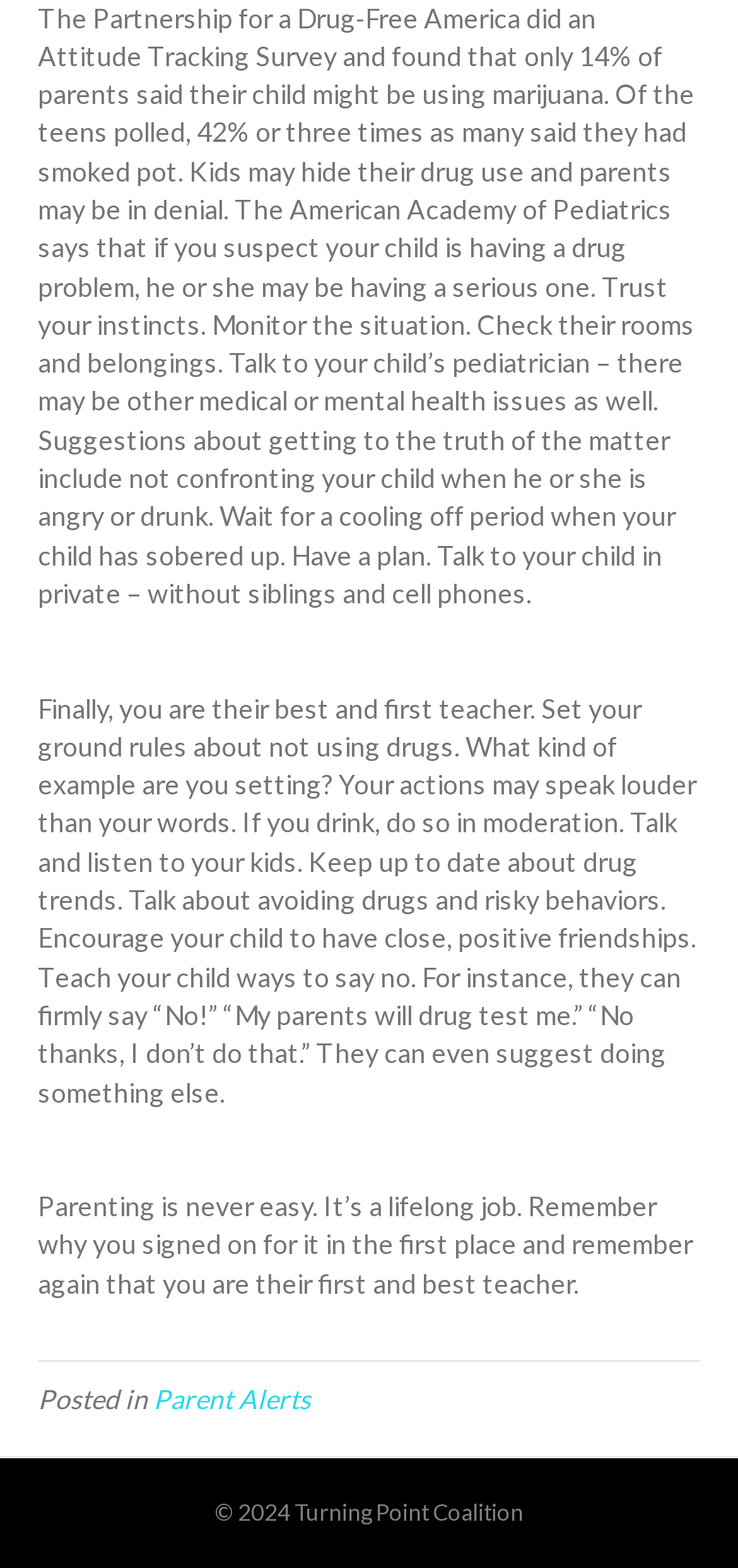Please provide a detailed answer to the question below by examining the image:
What percentage of parents suspect their child of using marijuana?

According to the text, the Partnership for a Drug-Free America did an Attitude Tracking Survey and found that only 14% of parents said their child might be using marijuana.